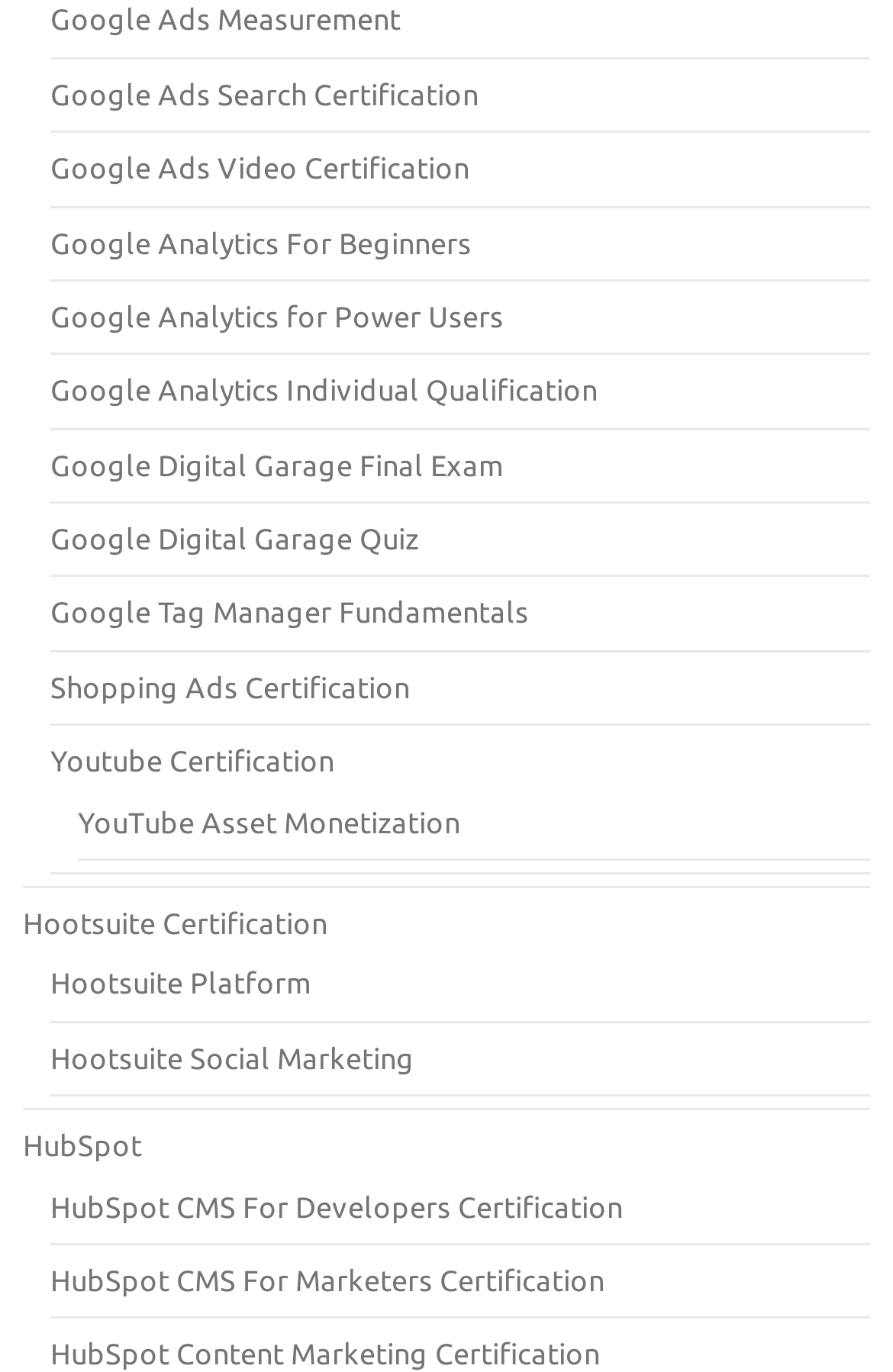Can you determine the bounding box coordinates of the area that needs to be clicked to fulfill the following instruction: "Learn about Google Analytics for Power Users"?

[0.056, 0.218, 0.564, 0.242]